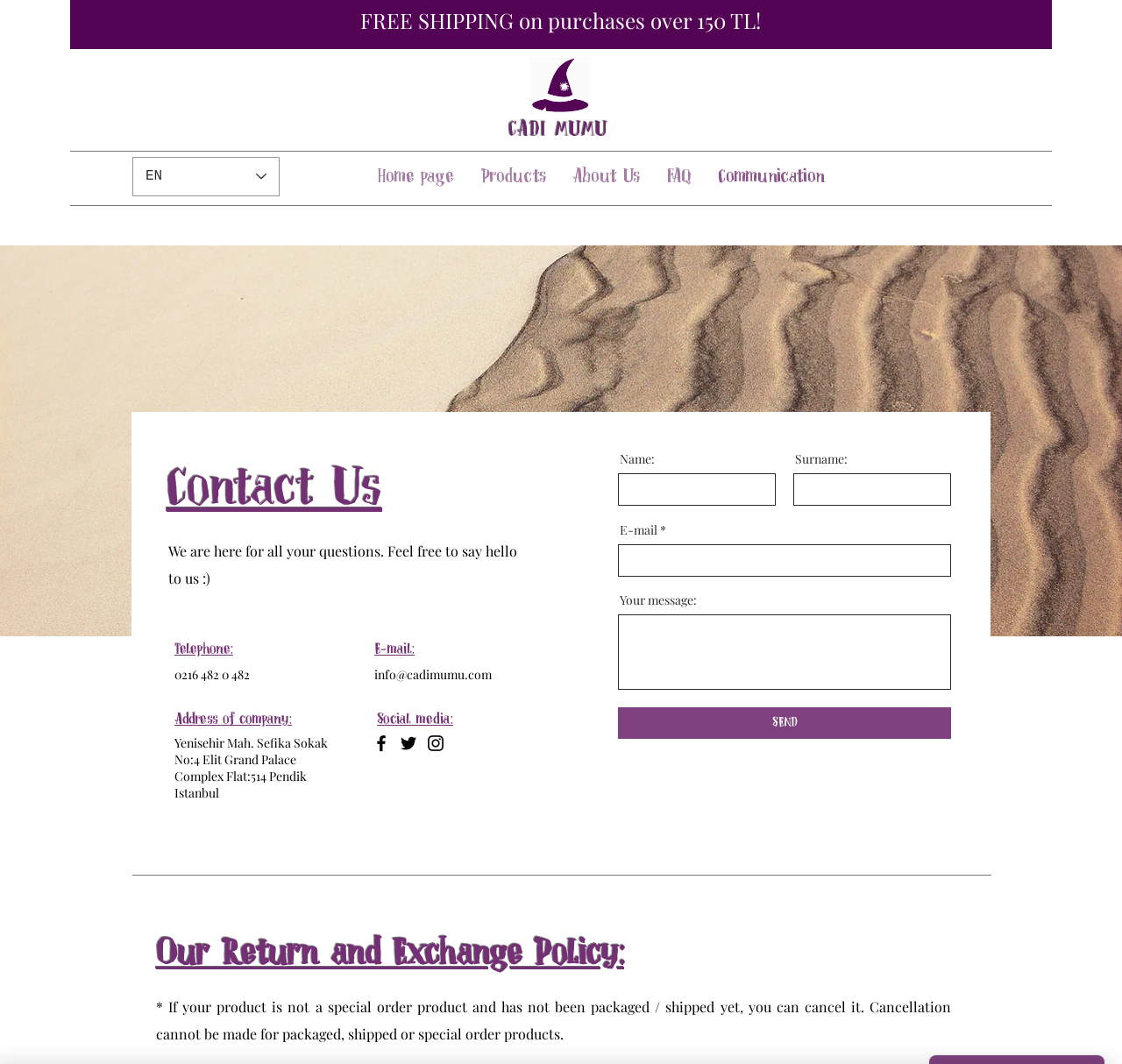Please mark the bounding box coordinates of the area that should be clicked to carry out the instruction: "click on the 'Skip to content' link".

None